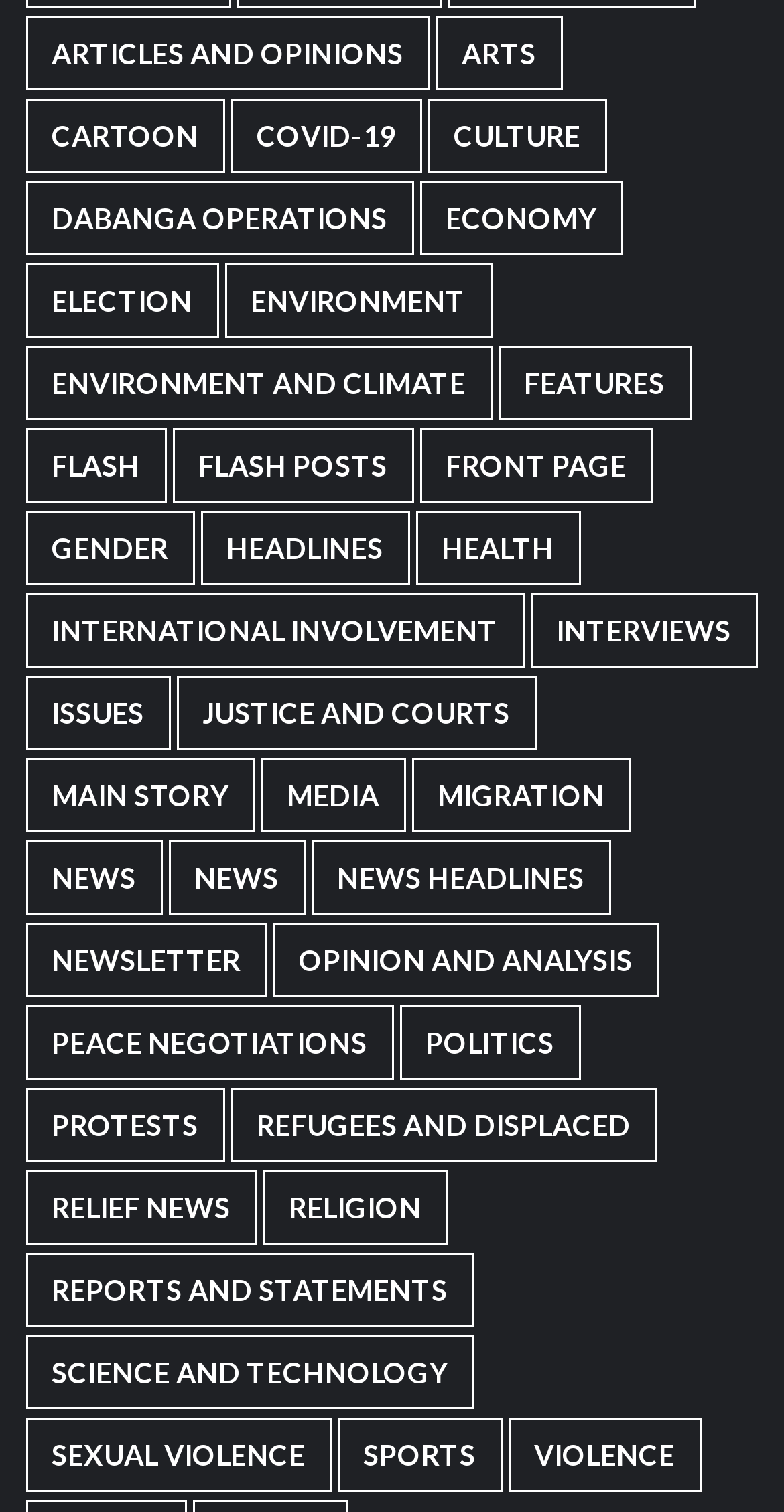Identify the bounding box for the element characterized by the following description: "Protests".

[0.032, 0.719, 0.286, 0.769]